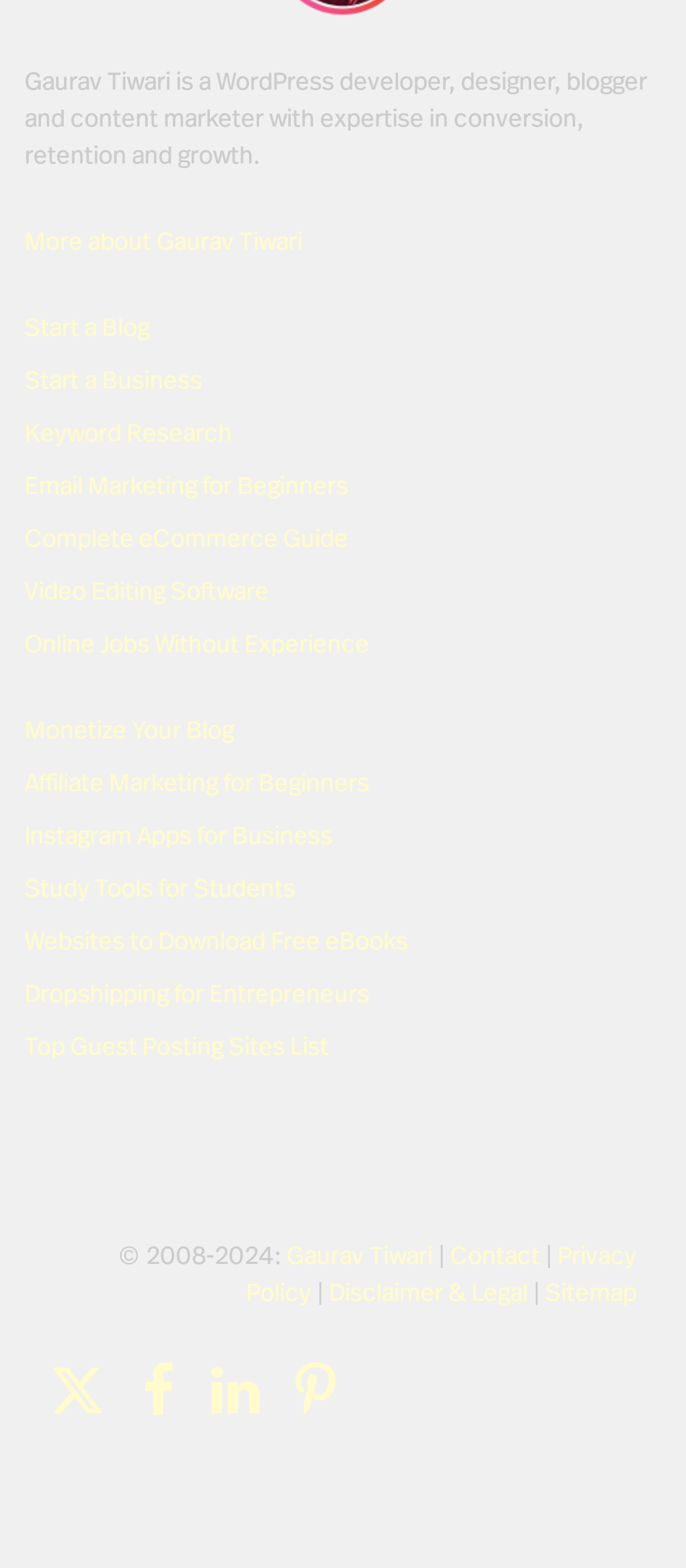What is the last link in the webpage?
Please give a well-detailed answer to the question.

The last link in the webpage can be determined by finding the link element with the highest y2 coordinate in the bounding box. The link element with ID 228 has the highest y2 coordinate, and its text is 'Sitemap'.